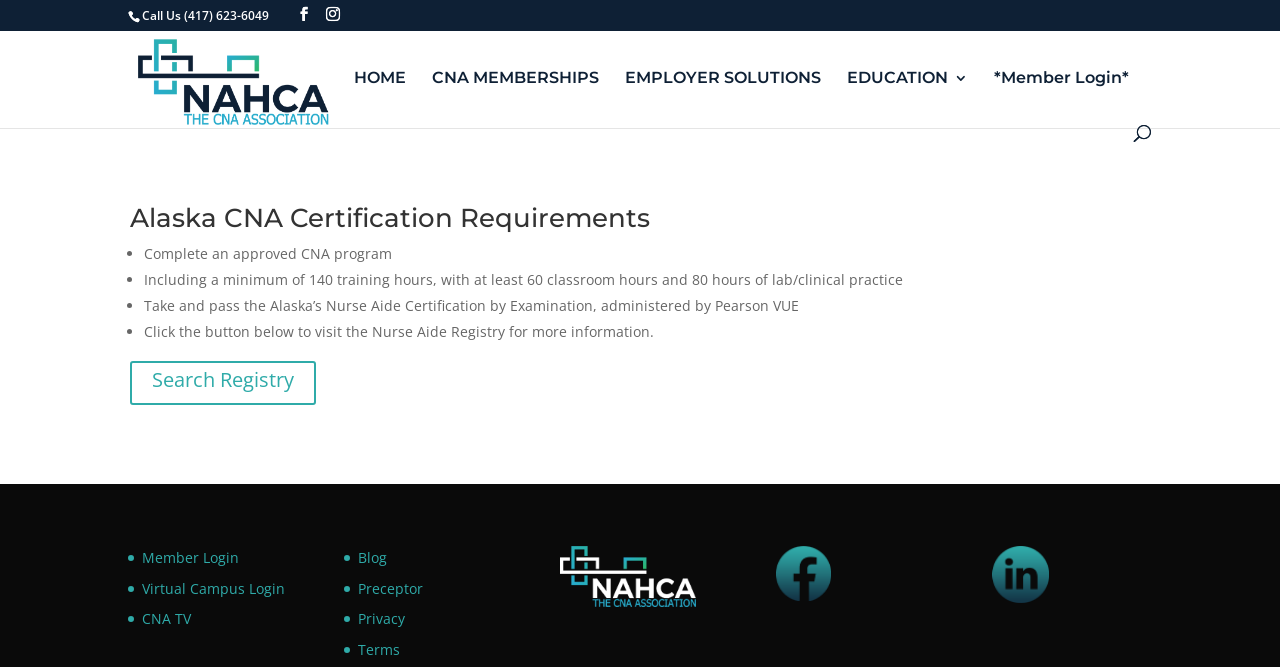Determine the bounding box coordinates of the clickable element to achieve the following action: 'Read the blog'. Provide the coordinates as four float values between 0 and 1, formatted as [left, top, right, bottom].

[0.28, 0.821, 0.302, 0.85]